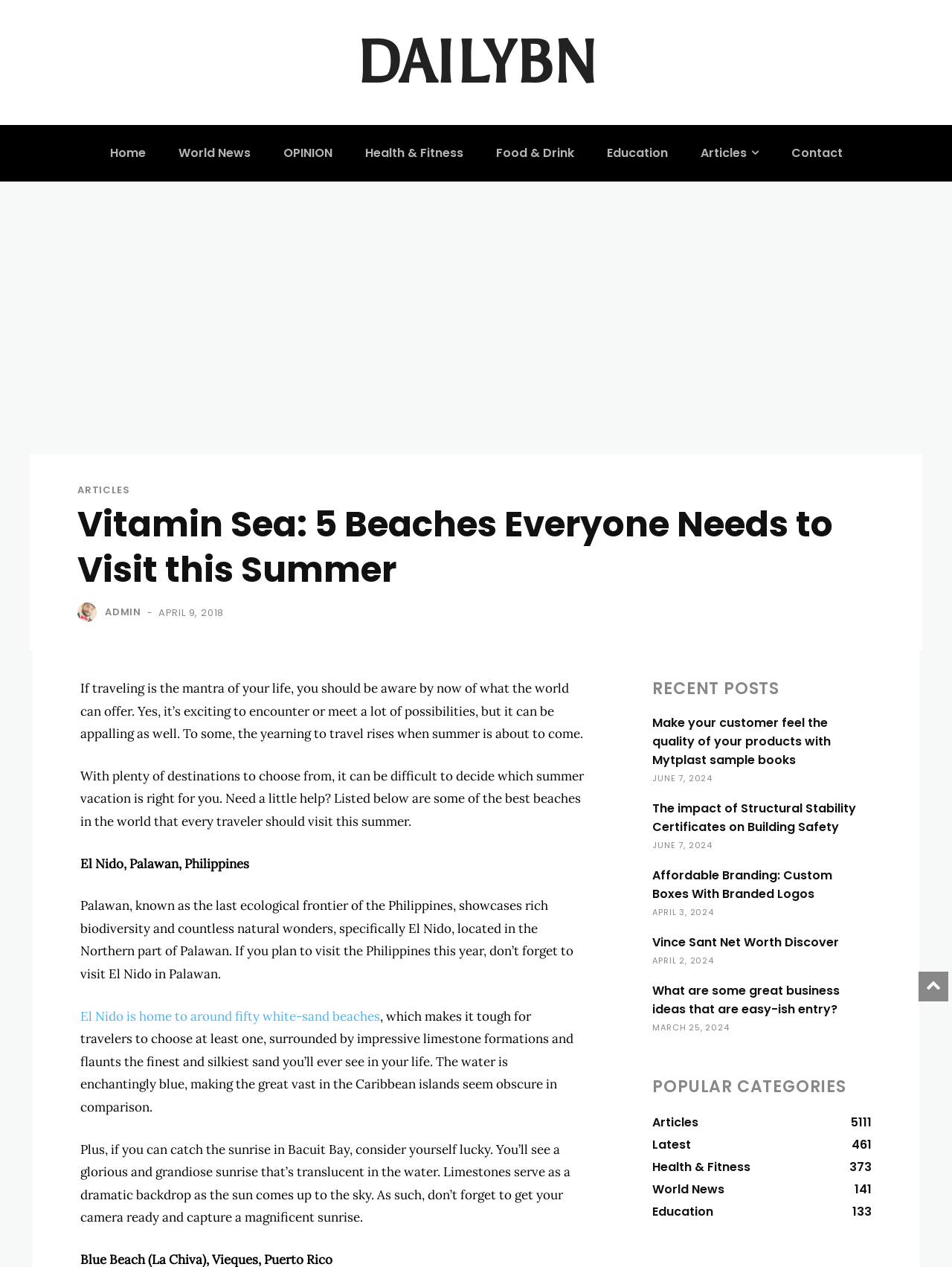Find the bounding box coordinates of the element to click in order to complete the given instruction: "Visit the 'El Nido, Palawan, Philippines' page."

[0.084, 0.795, 0.399, 0.808]